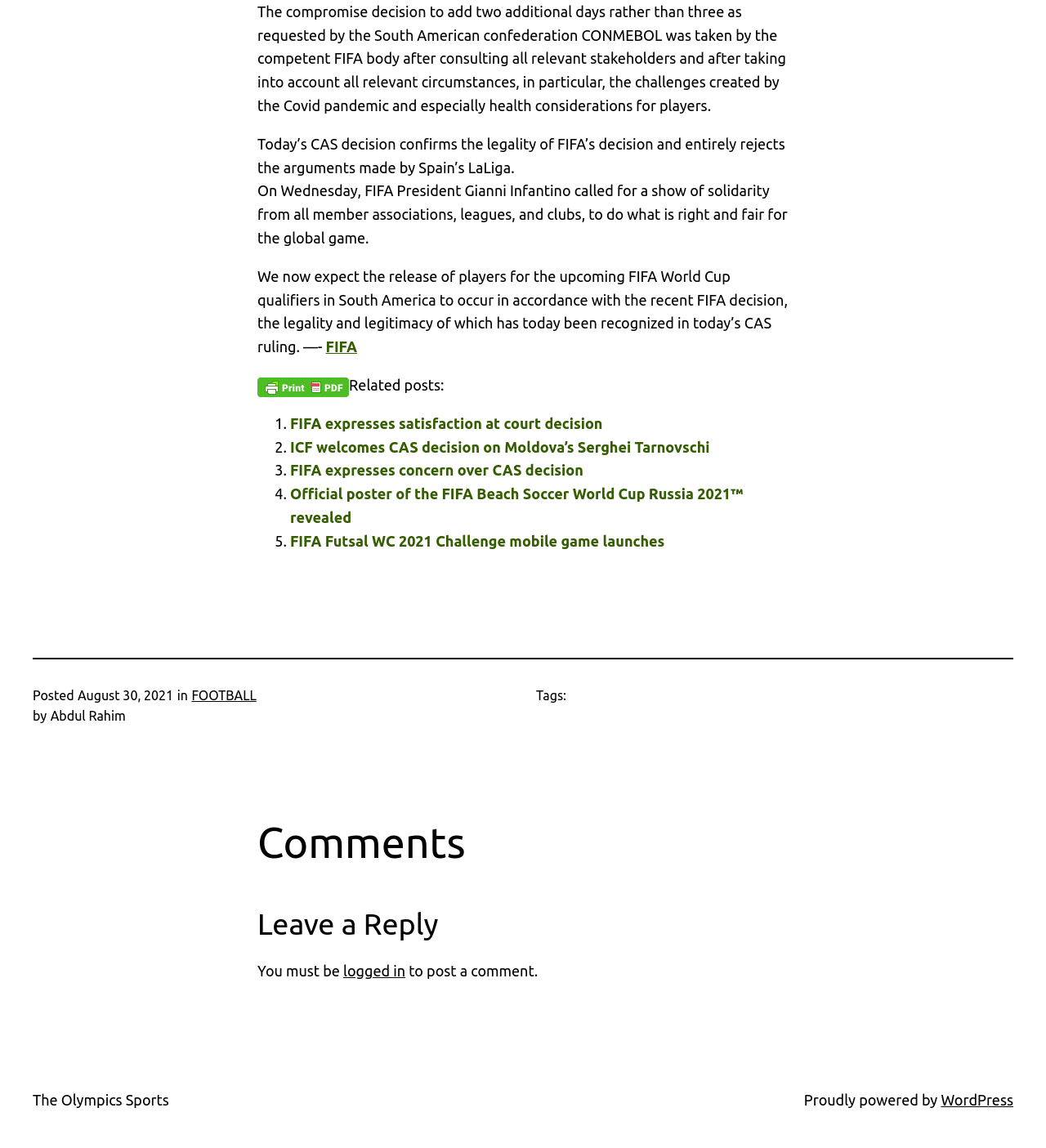Determine the bounding box coordinates (top-left x, top-left y, bottom-right x, bottom-right y) of the UI element described in the following text: MOST COMMON EVALUATION MISTAKES

None